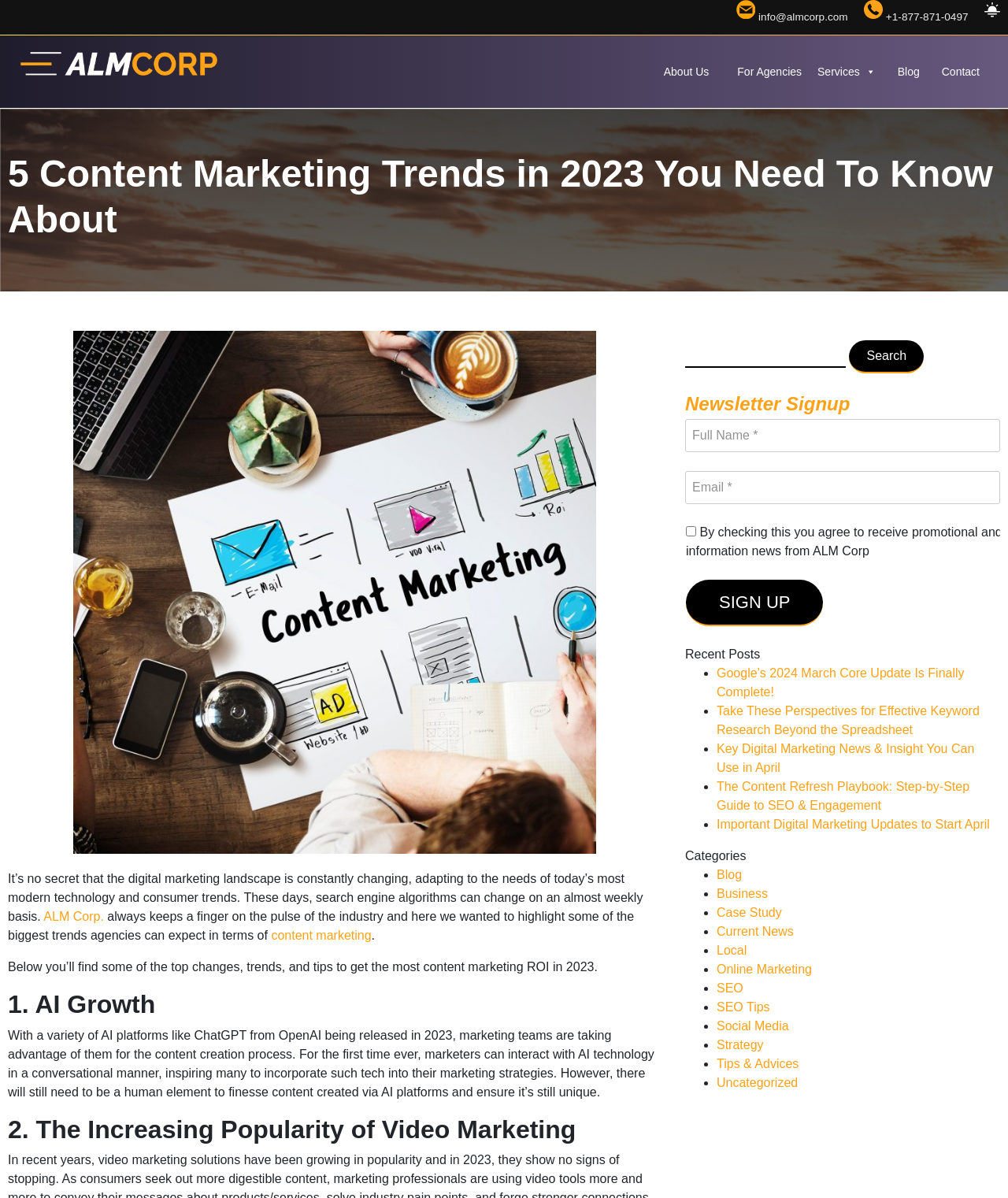Give a detailed explanation of the elements present on the webpage.

This webpage is about ALM Corp., a digital marketing company, and it breaks down the top content marketing trends in 2023. At the top, there is a navigation menu with links to "About Us", "For Agencies", "Services", "Blog", and "Contact". On the top right, there is a small image and two links to contact information: "info@almcorp.com" and "+1-877-871-0497".

The main content of the webpage is divided into sections. The first section has a heading "5 Content Marketing Trends in 2023 You Need To Know About" and a brief introduction to the topic. Below the introduction, there are five sections, each with a heading and a description of a content marketing trend, including "AI Growth", "The Increasing Popularity of Video Marketing", and three more.

On the right side of the webpage, there is a search bar with a button and a newsletter signup form. Below the search bar, there are recent posts listed with links to articles, such as "Google’s 2024 March Core Update Is Finally Complete!" and "The Content Refresh Playbook: Step-by-Step Guide to SEO & Engagement". Further down, there are categories listed, including "Blog", "Business", "Case Study", and more, each with a link to related articles.

Throughout the webpage, there are various links to other pages, including the company's services, blog posts, and contact information. The overall layout is organized, with clear headings and concise text, making it easy to navigate and find relevant information.